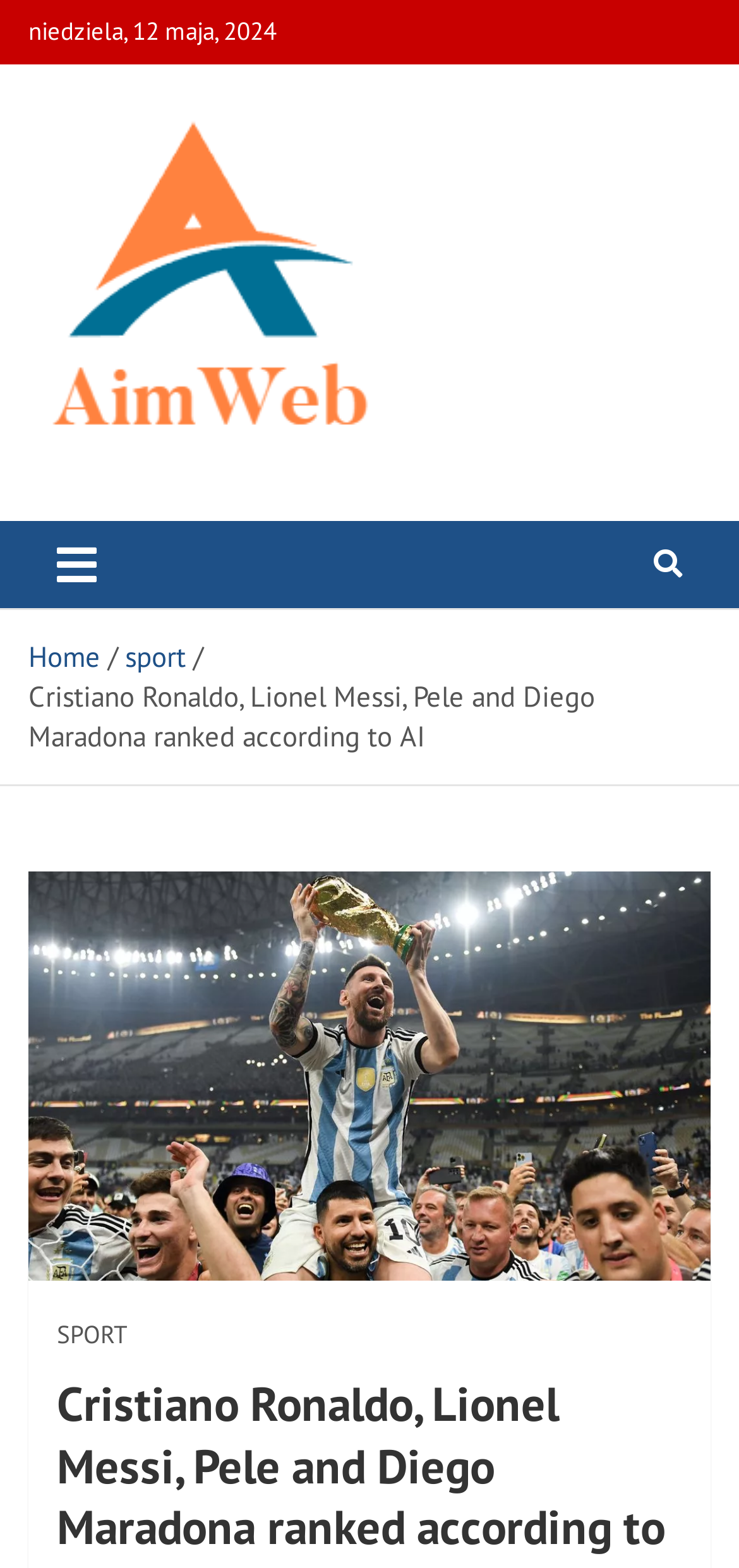What is the category of the article?
Based on the screenshot, answer the question with a single word or phrase.

SPORT